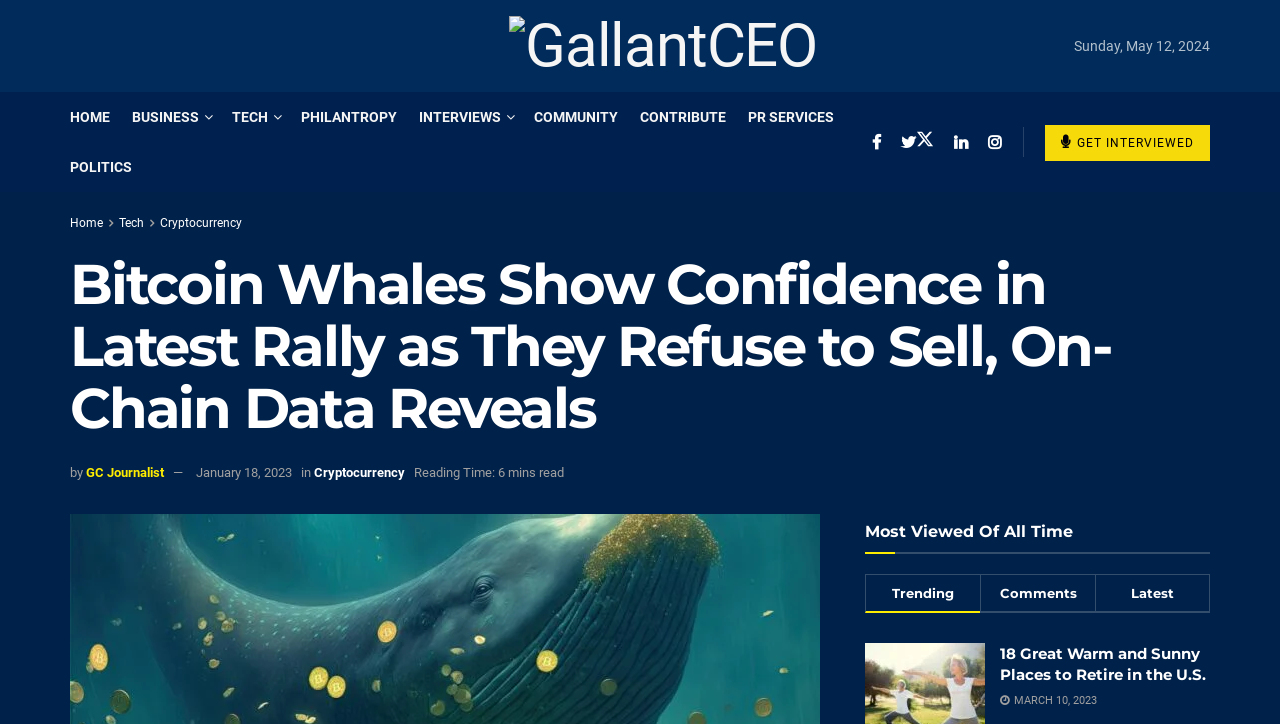Please determine the bounding box coordinates of the element's region to click in order to carry out the following instruction: "Click on HOME". The coordinates should be four float numbers between 0 and 1, i.e., [left, top, right, bottom].

[0.055, 0.127, 0.086, 0.196]